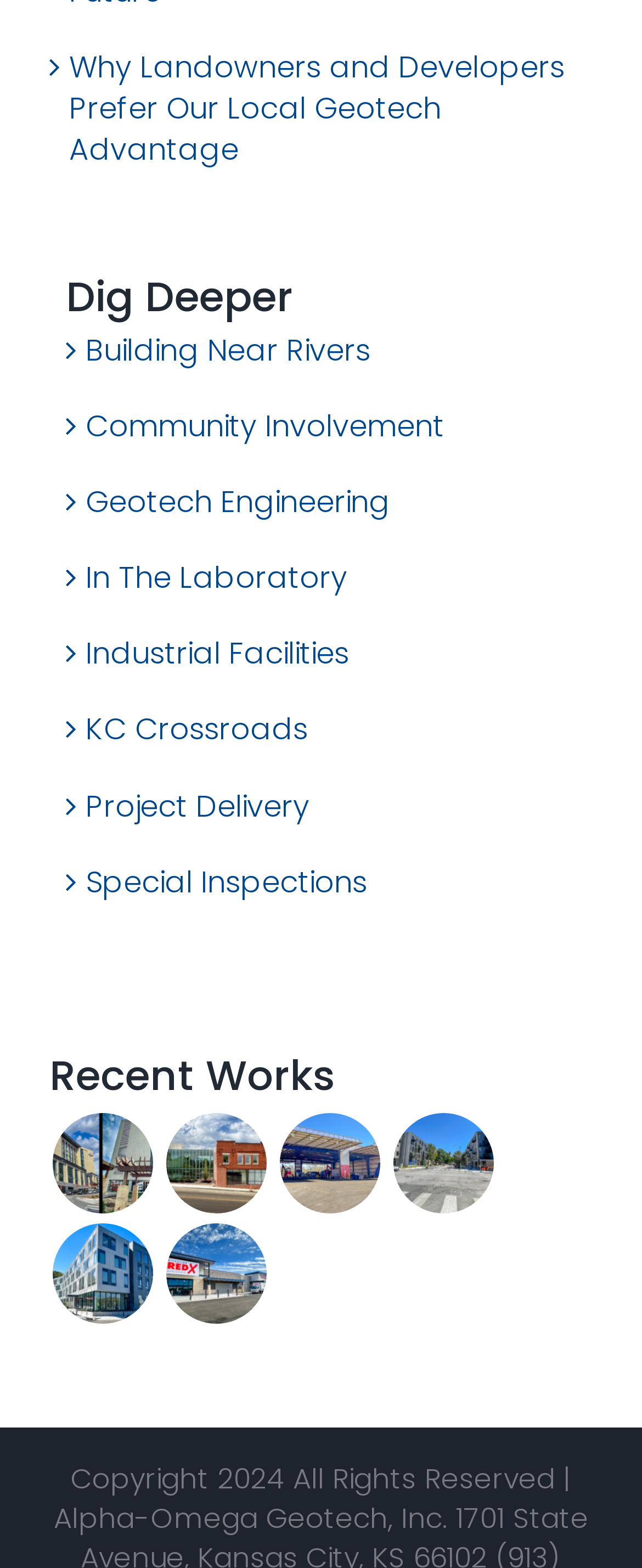Respond to the question below with a single word or phrase:
How many links are under 'Dig Deeper'?

8